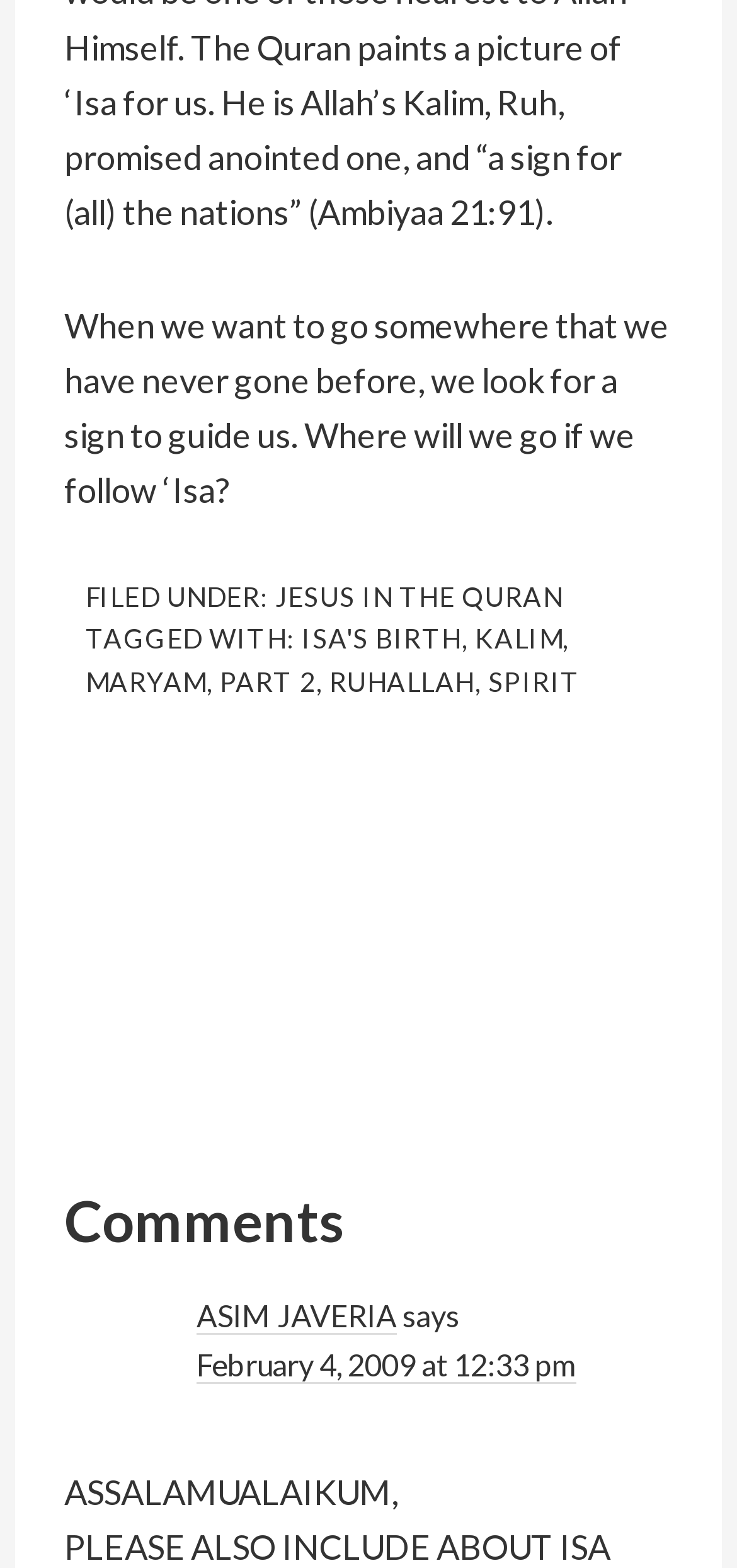Can you give a comprehensive explanation to the question given the content of the image?
Who is the author of the first comment?

The first comment is located under the 'Comments' section, and it says 'ASIM JAVERIA says...' which indicates that ASIM JAVERIA is the author of the first comment.